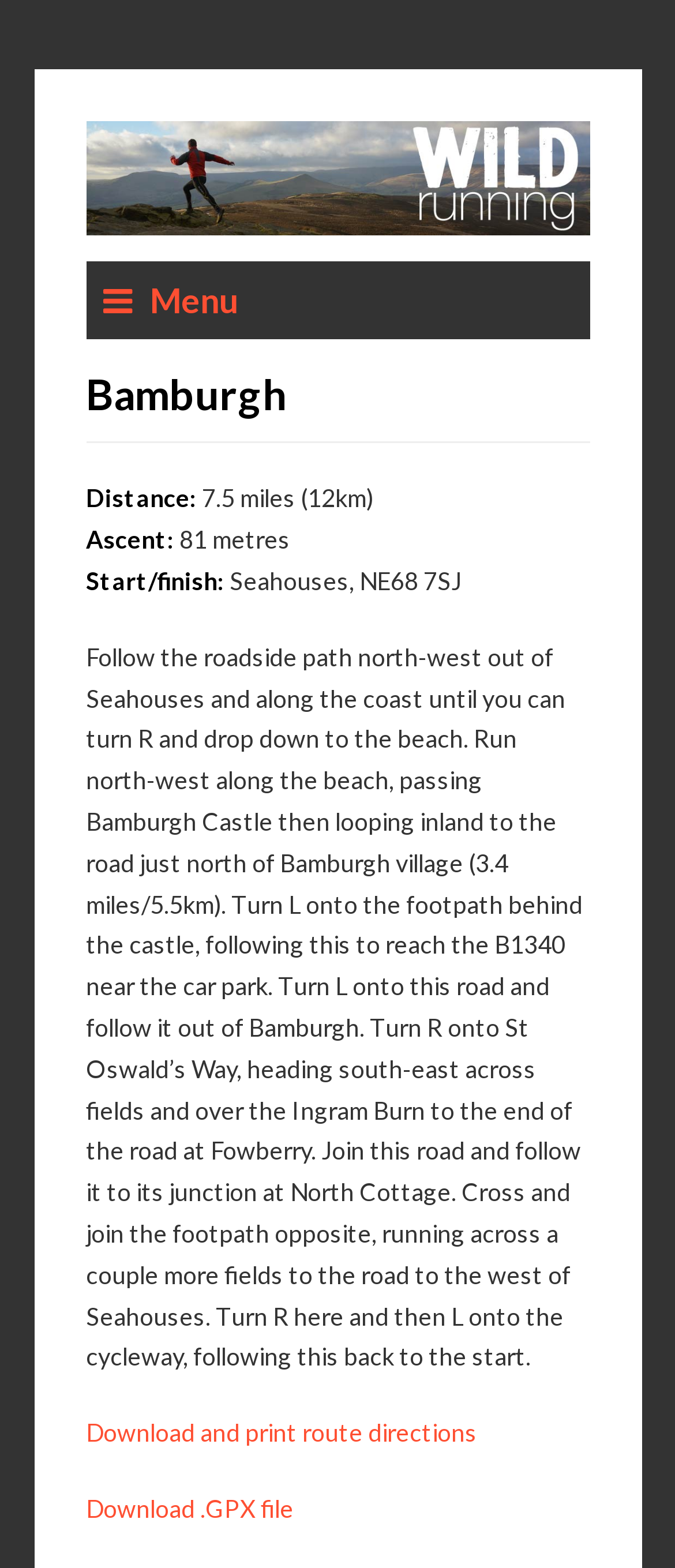Locate the bounding box of the UI element based on this description: "Download and print route directions". Provide four float numbers between 0 and 1 as [left, top, right, bottom].

[0.127, 0.904, 0.706, 0.923]